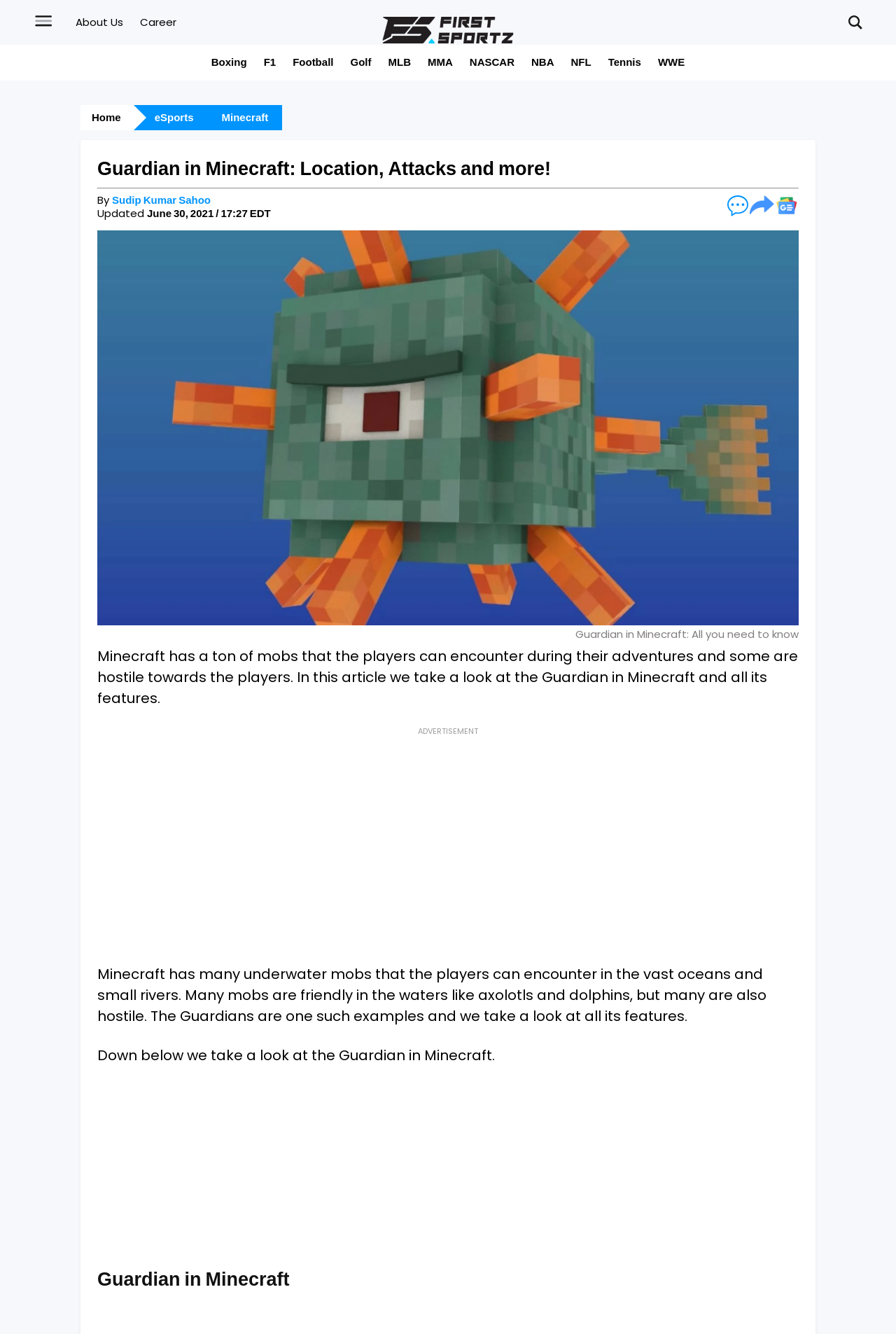Please examine the image and answer the question with a detailed explanation:
What is the name of the website?

I determined the answer by looking at the logo in the top right corner of the webpage, which says 'FirstSportz'.